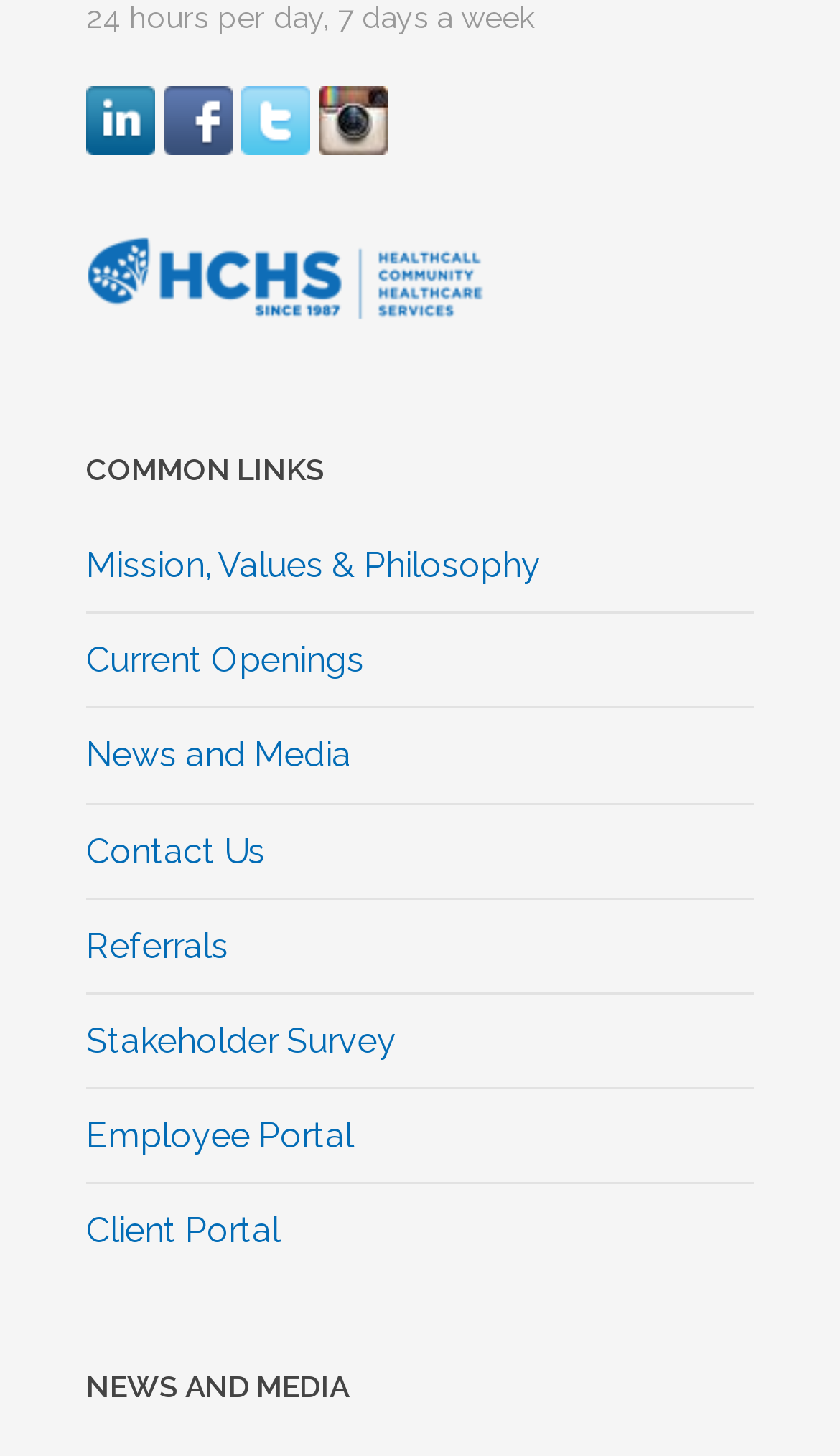Please identify the bounding box coordinates of the element's region that should be clicked to execute the following instruction: "Contact Us". The bounding box coordinates must be four float numbers between 0 and 1, i.e., [left, top, right, bottom].

[0.103, 0.57, 0.315, 0.598]